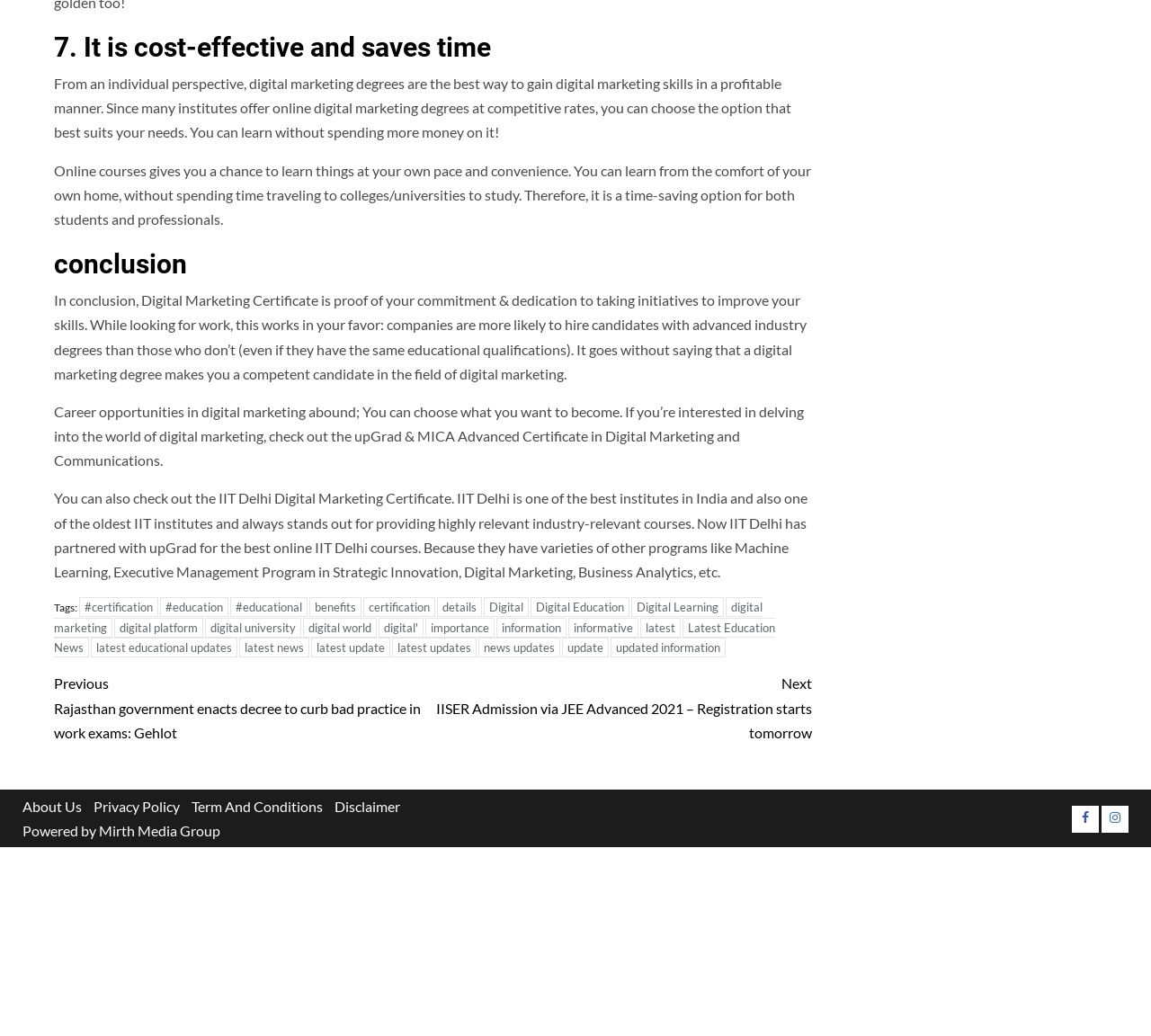What type of links are listed at the bottom of the webpage?
We need a detailed and exhaustive answer to the question. Please elaborate.

The webpage lists social media links, including Facebook and Instagram, at the bottom of the page, allowing users to connect with the website or organization on these platforms.